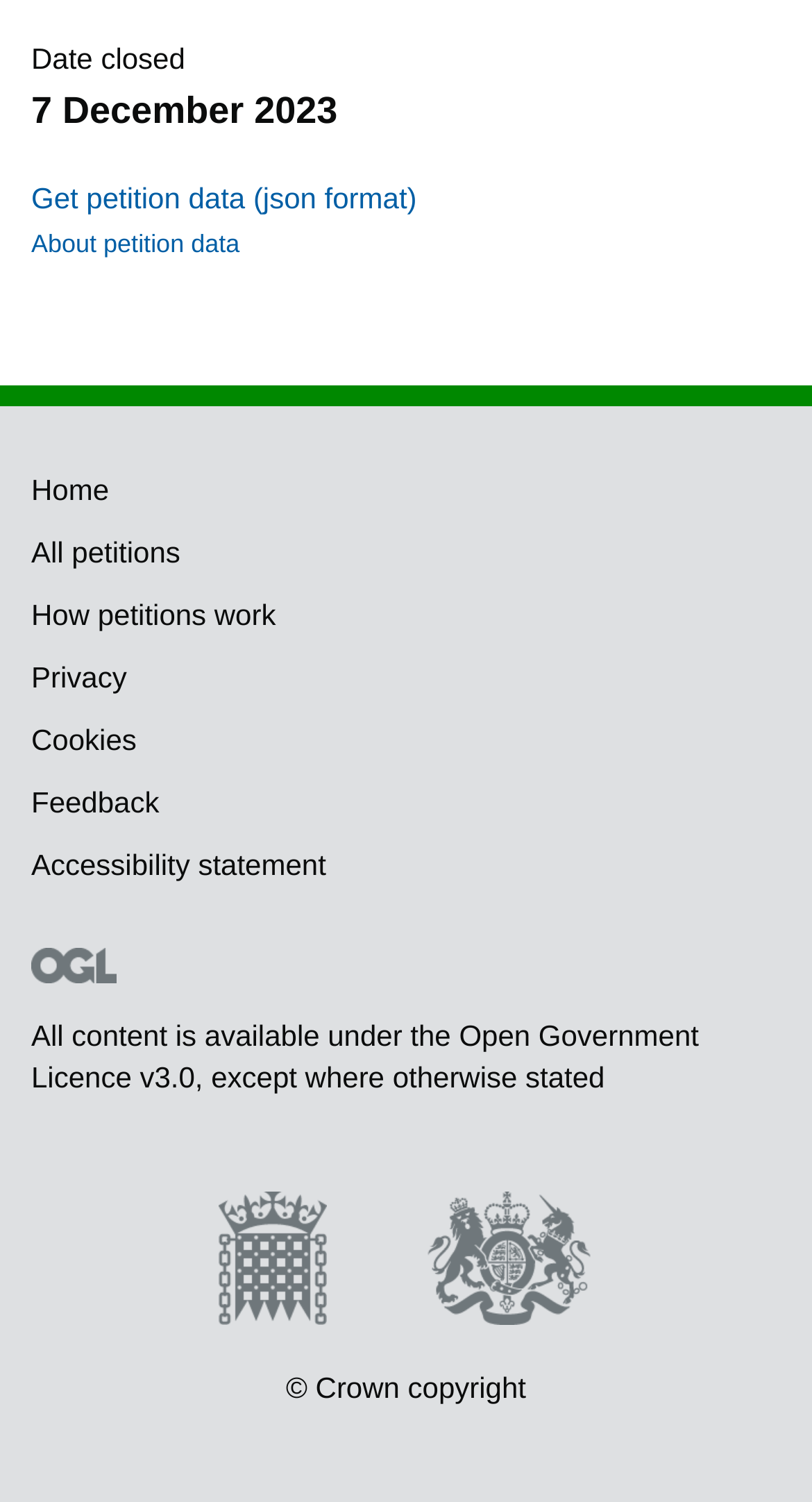Predict the bounding box coordinates of the area that should be clicked to accomplish the following instruction: "View all petitions". The bounding box coordinates should consist of four float numbers between 0 and 1, i.e., [left, top, right, bottom].

[0.038, 0.356, 0.222, 0.378]